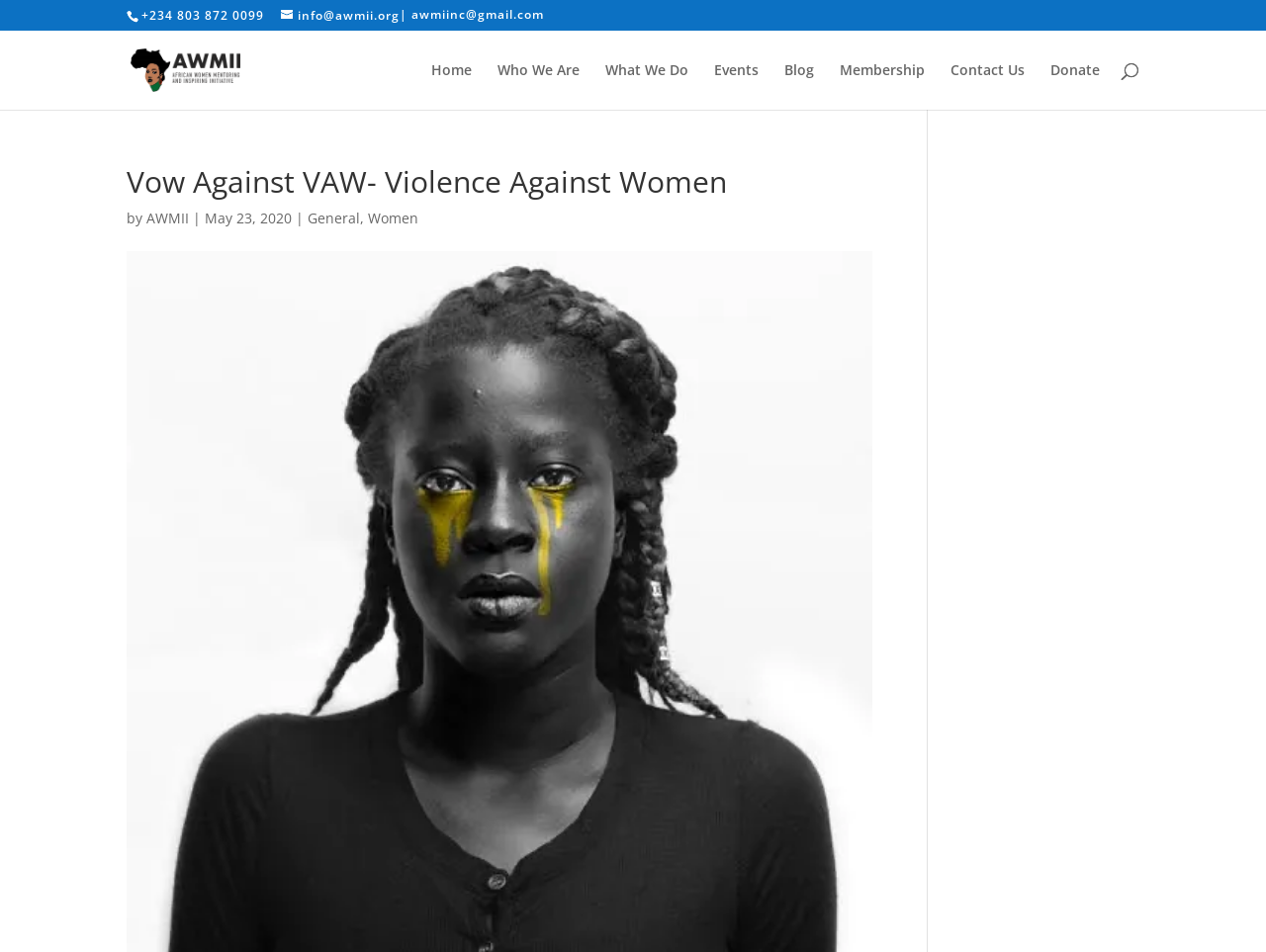Extract the bounding box coordinates of the UI element described: "name="s" placeholder="Search …" title="Search for:"". Provide the coordinates in the format [left, top, right, bottom] with values ranging from 0 to 1.

[0.157, 0.032, 0.877, 0.034]